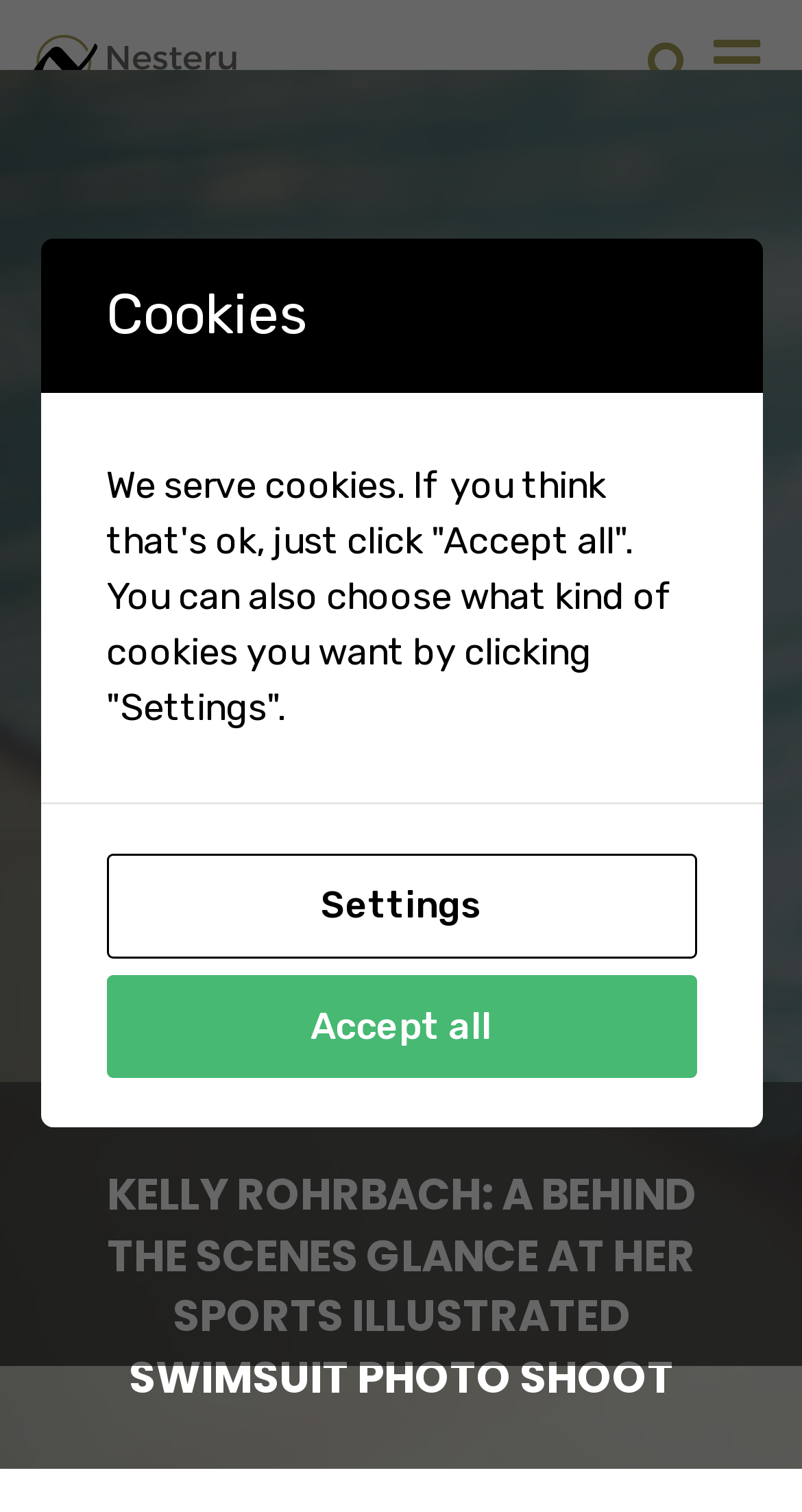Please respond in a single word or phrase: 
What is the topic of the featured photo shoot?

Sports Illustrated Swimsuit